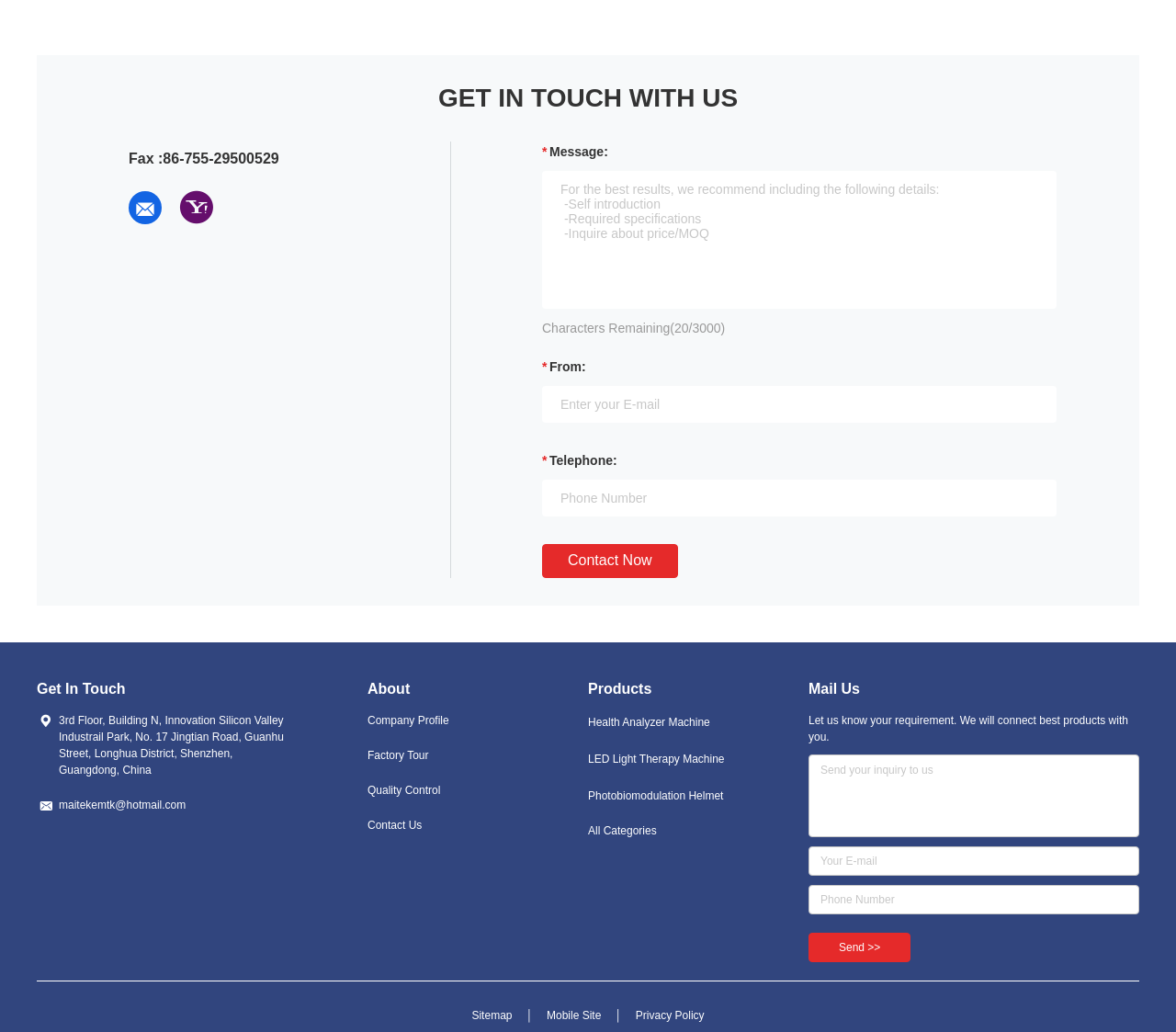Find the bounding box coordinates of the element you need to click on to perform this action: 'Click the About link'. The coordinates should be represented by four float values between 0 and 1, in the format [left, top, right, bottom].

[0.312, 0.66, 0.349, 0.675]